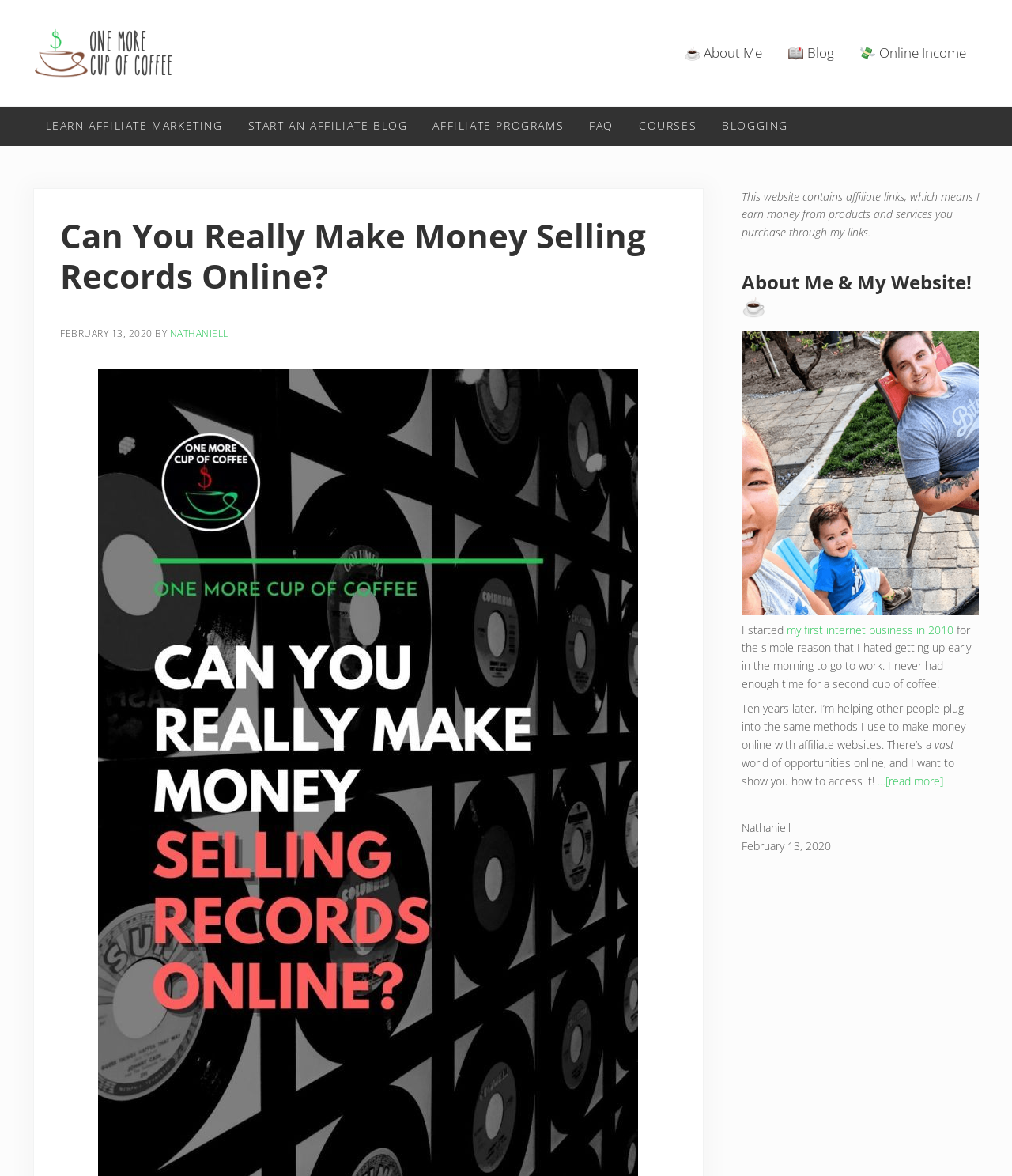Please determine the bounding box coordinates for the UI element described here. Use the format (top-left x, top-left y, bottom-right x, bottom-right y) with values bounded between 0 and 1: ☕ About Me

[0.664, 0.027, 0.766, 0.063]